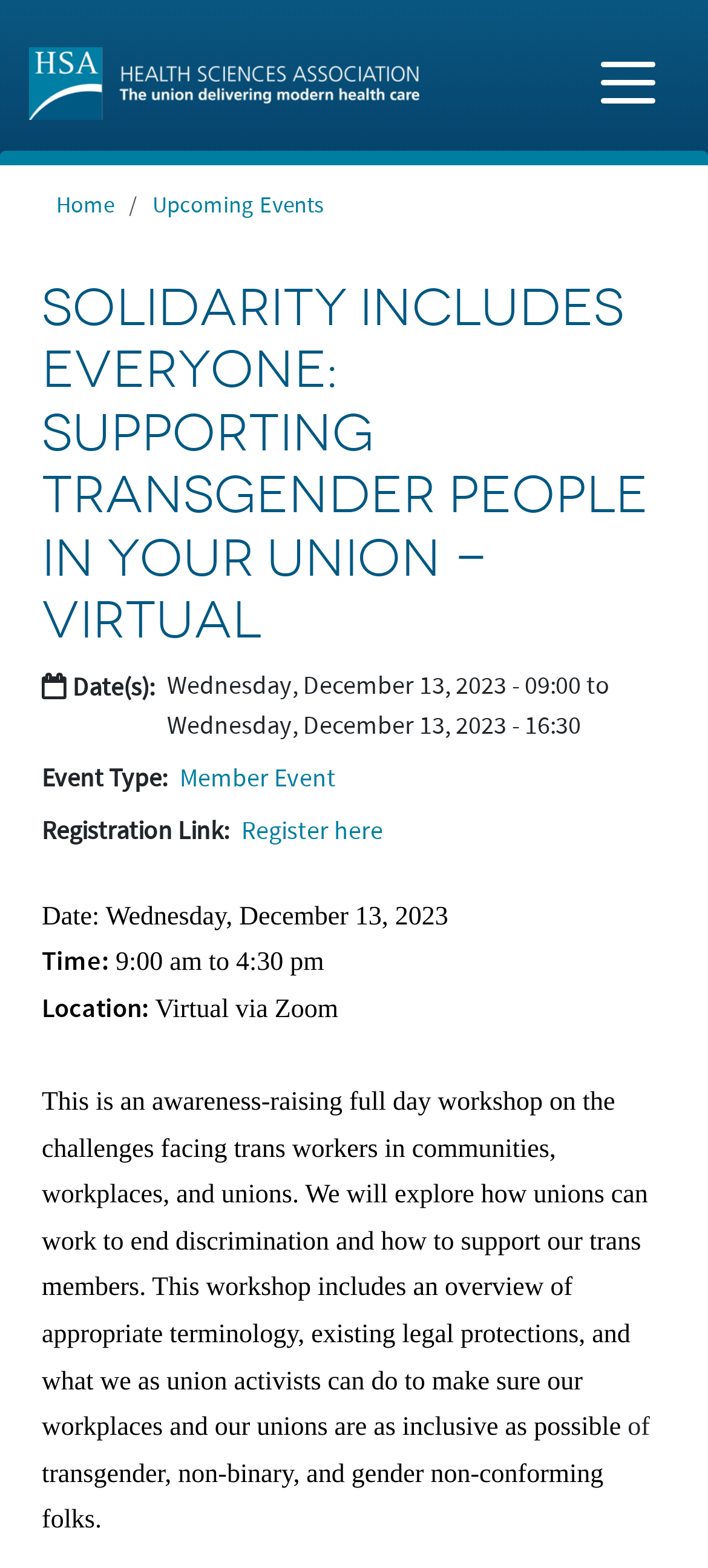Based on the element description "title="Home"", predict the bounding box coordinates of the UI element.

[0.041, 0.03, 0.633, 0.076]